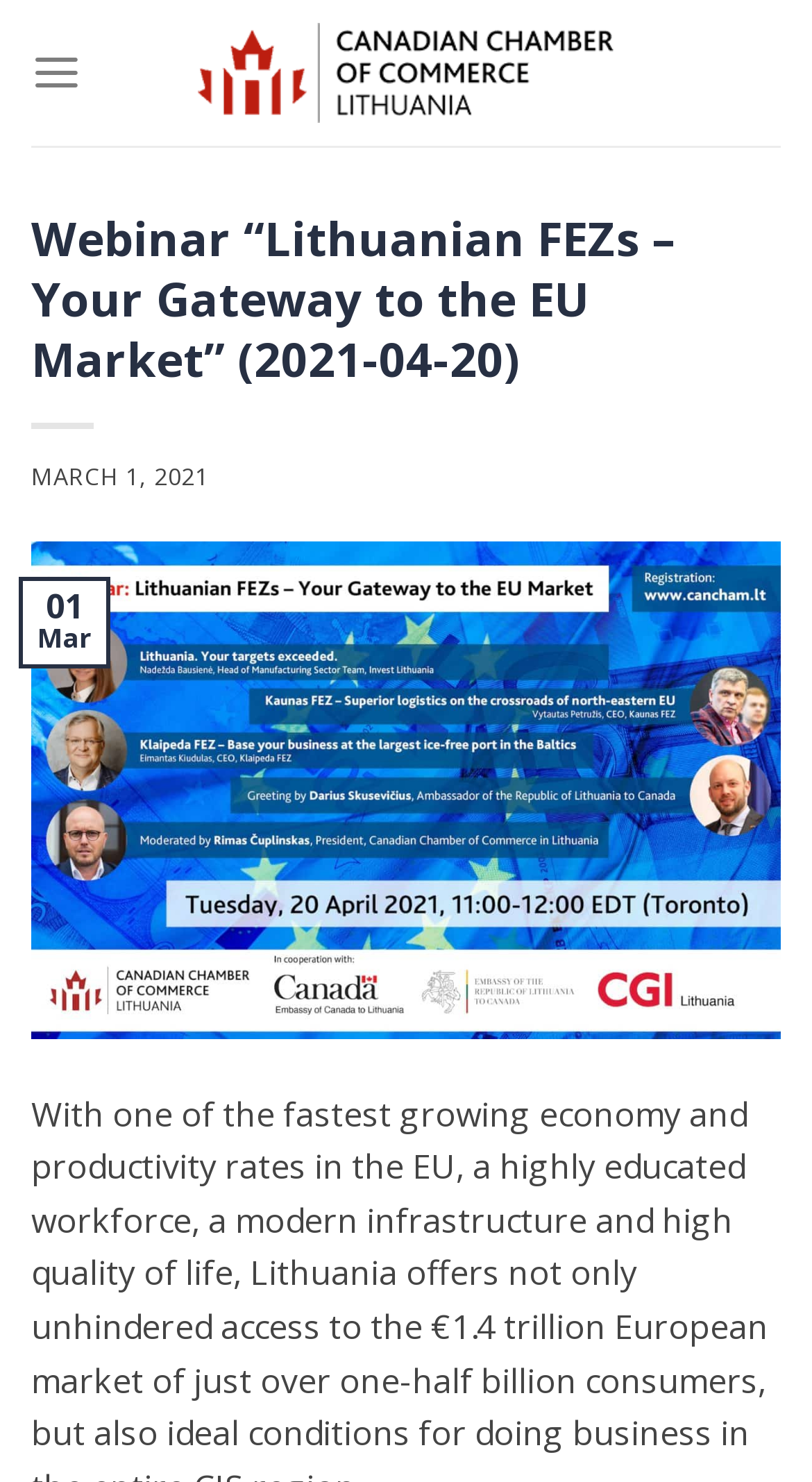Summarize the webpage in an elaborate manner.

The webpage appears to be an event page for a webinar titled "Lithuanian FEZs – Your Gateway to the EU Market" held on March 1, 2021. At the top-left corner, there is a link to the "Canadian Chamber of Commerce in Lithuania" accompanied by an image with the same name. 

Below this, there is a menu link labeled "Menu" at the top-left corner, which controls the main menu. The main content of the page is headed by a large heading that displays the title of the webinar. 

Underneath the heading, there is a time element that shows the date of the webinar, "MARCH 1, 2021". To the right of the time element, there is an unspecified link. 

Further down, there is a layout table that displays the date "01" and the month "Mar" in a column. The overall layout of the page is organized, with clear headings and concise text.